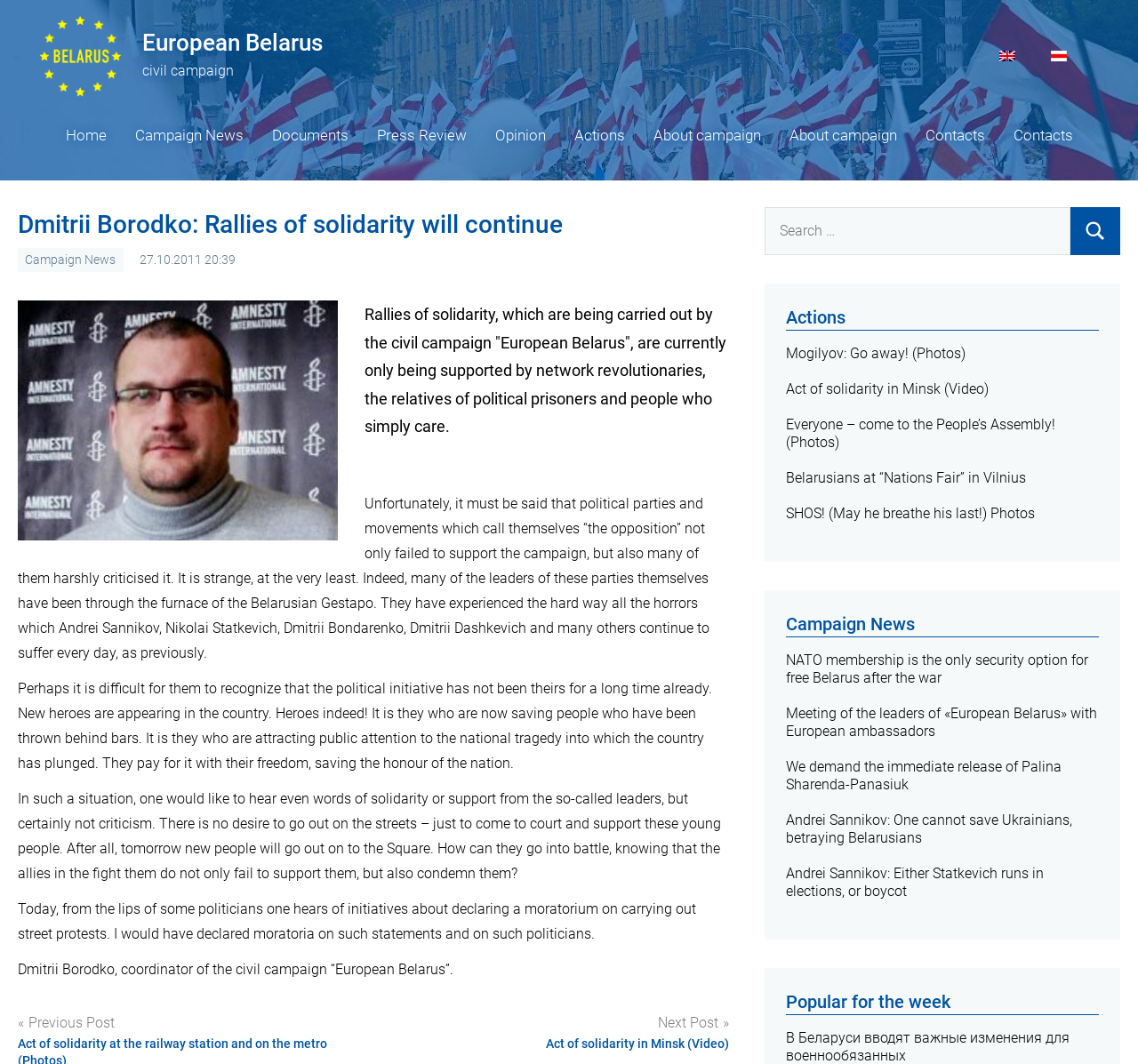Based on what you see in the screenshot, provide a thorough answer to this question: What is the name of the coordinator of the civil campaign?

The name of the coordinator of the civil campaign can be found in the StaticText element with the text 'Dmitrii Borodko, coordinator of the civil campaign “European Belarus”.'